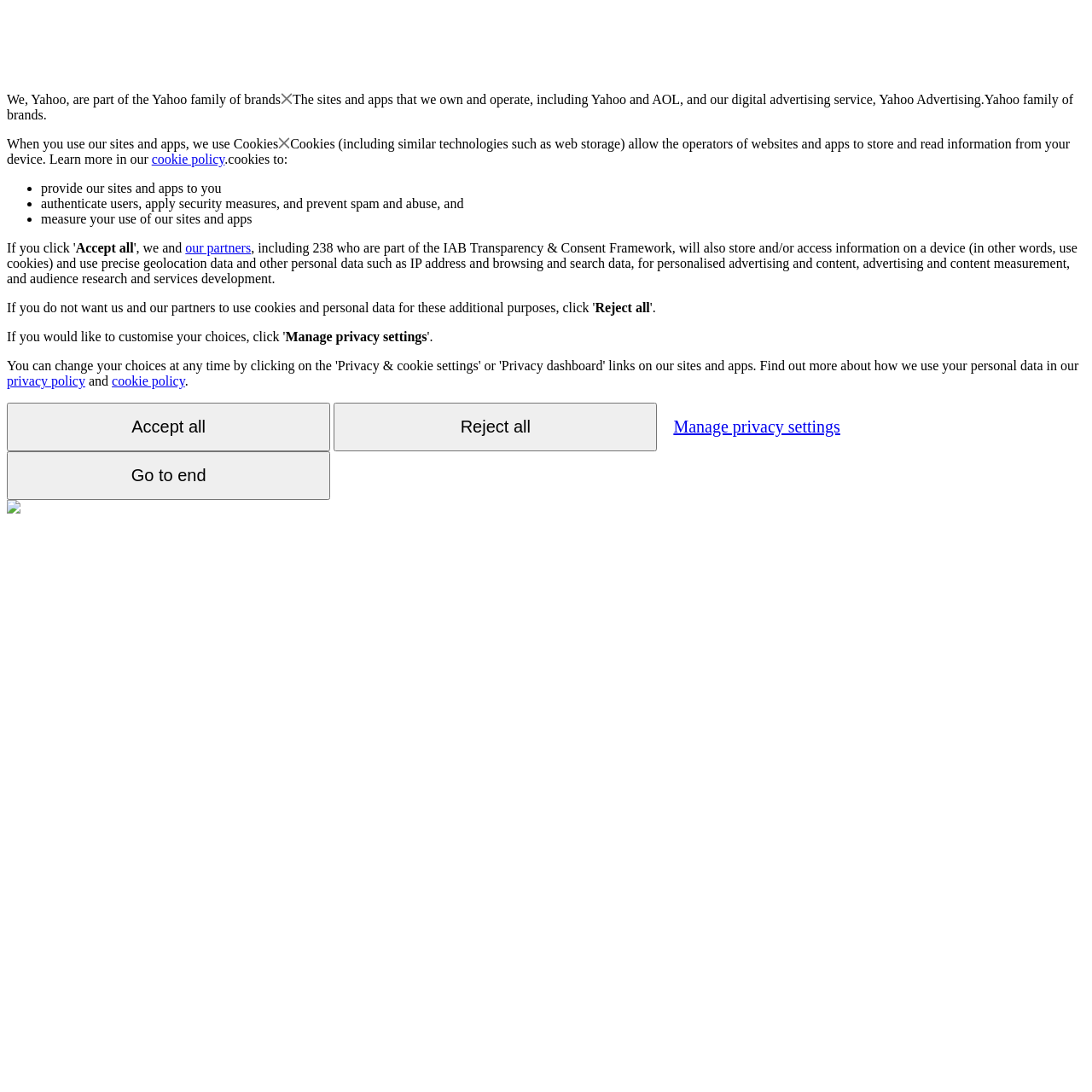Determine the bounding box coordinates of the section to be clicked to follow the instruction: "Click the 'Reject all' button". The coordinates should be given as four float numbers between 0 and 1, formatted as [left, top, right, bottom].

[0.545, 0.275, 0.595, 0.288]